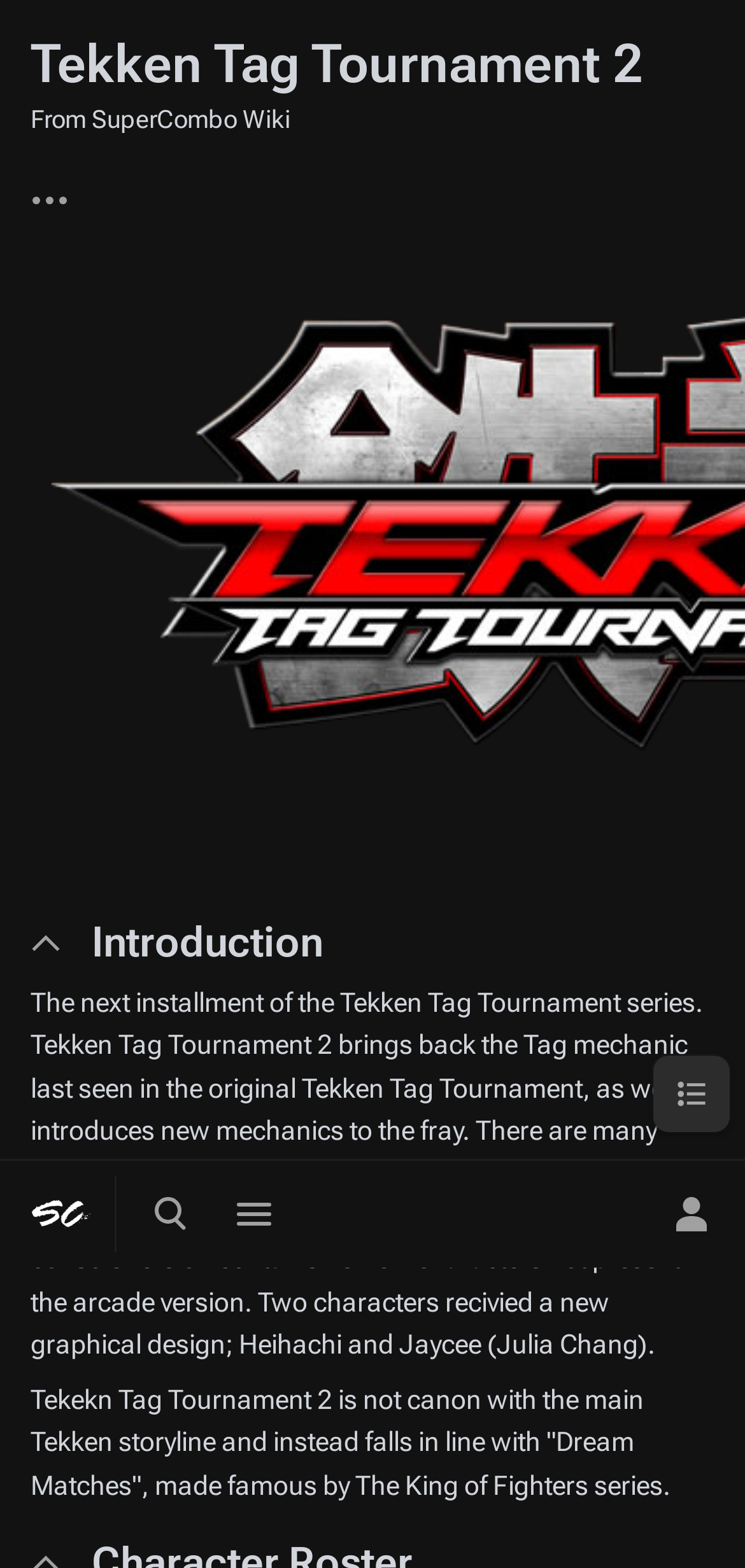What is the name of the game series?
Provide an in-depth answer to the question, covering all aspects.

I inferred this answer by looking at the heading 'Tekken Tag Tournament 2' and the text 'The next installment of the Tekken Tag Tournament series.' which suggests that the game series is Tekken.